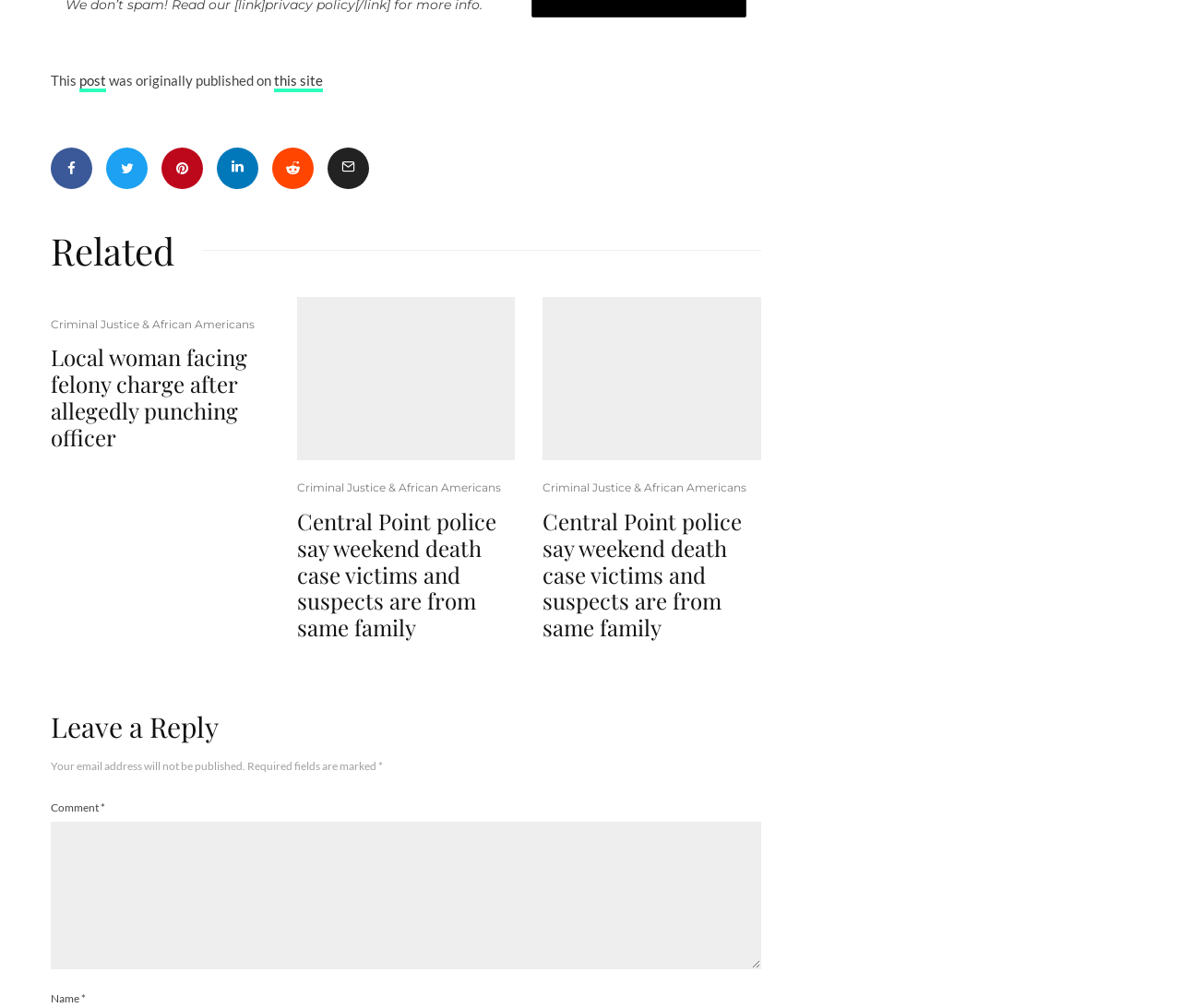Answer the question below in one word or phrase:
What is the title of the second article?

Central Point police say weekend death case victims and suspects are from same family